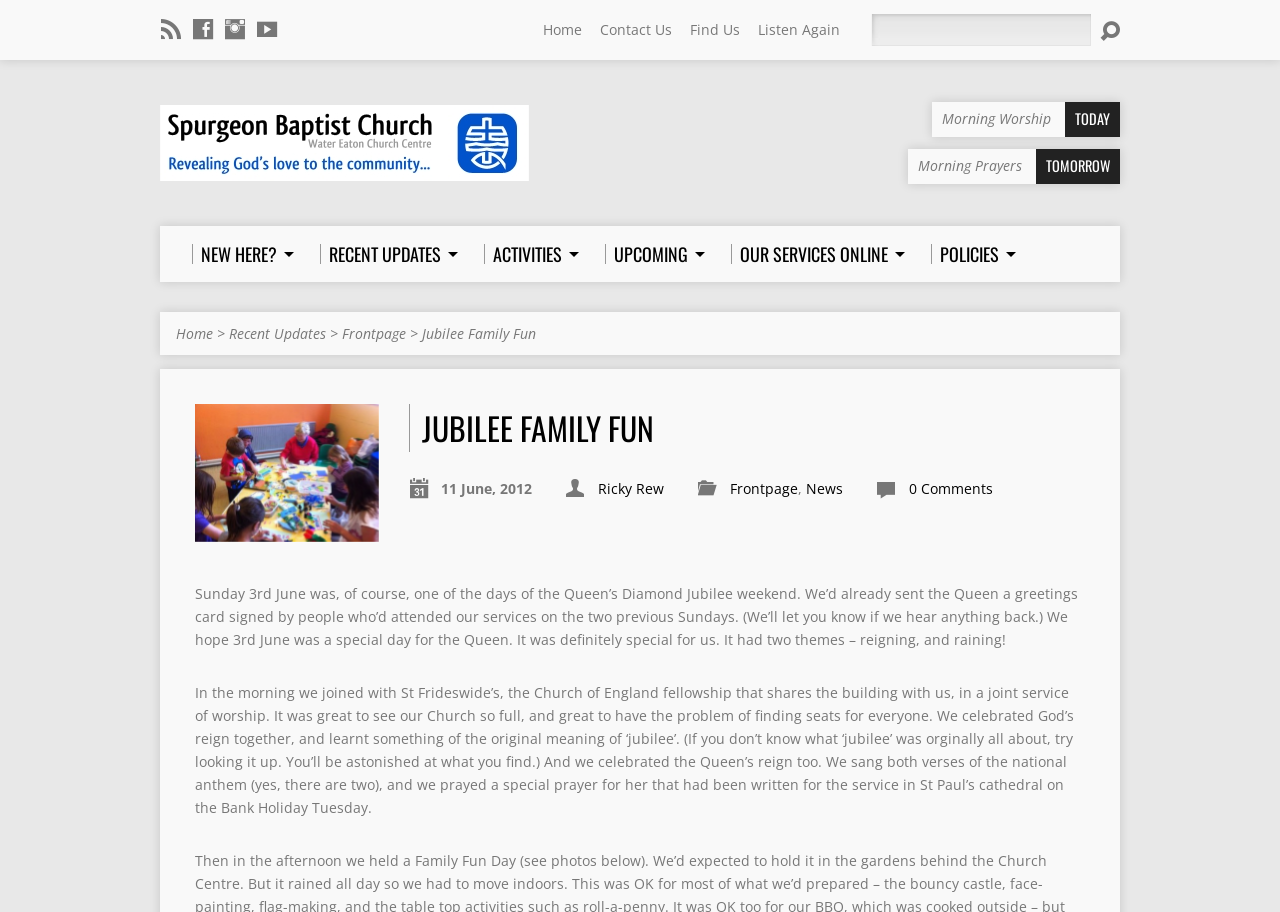Locate the bounding box coordinates of the clickable region to complete the following instruction: "Click on the Home link."

[0.424, 0.021, 0.455, 0.042]